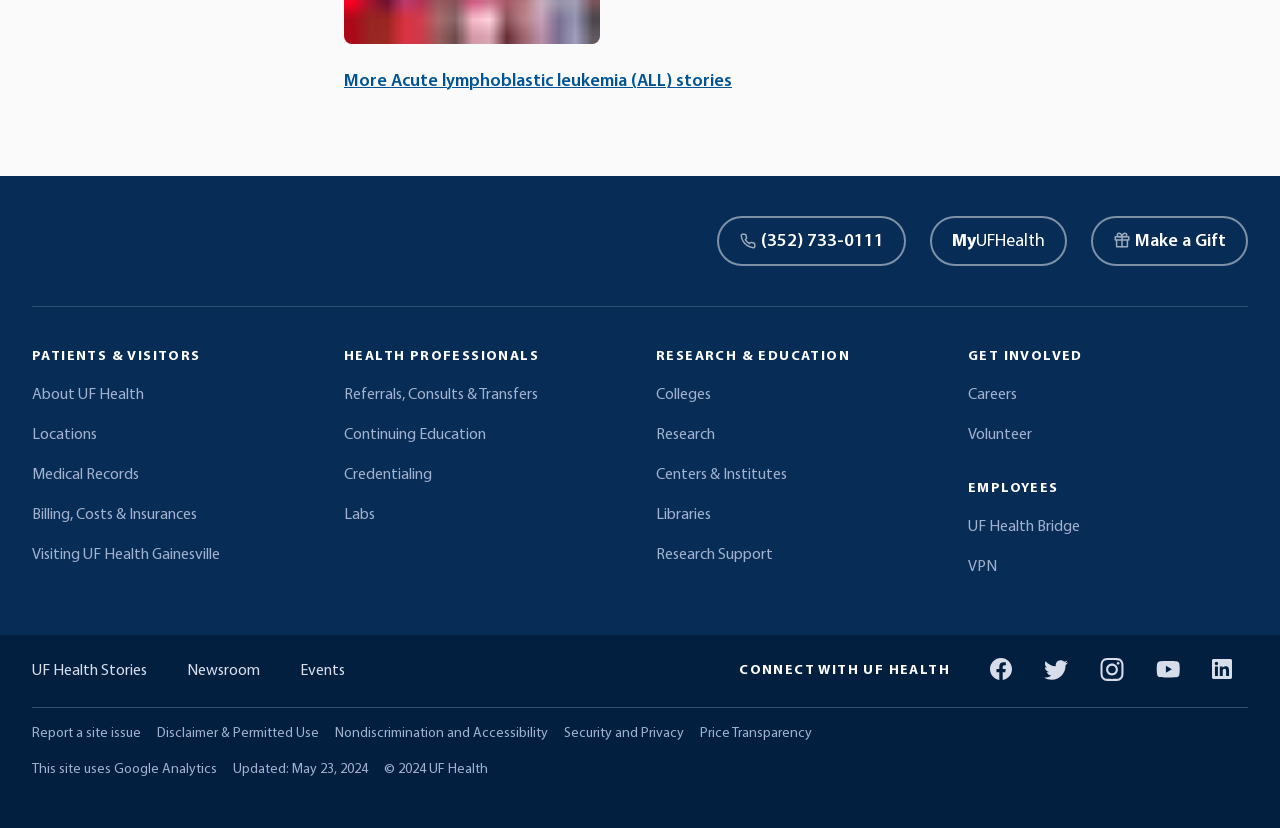Answer this question using a single word or a brief phrase:
What is the phone number of University of Florida Health?

(352) 733-0111